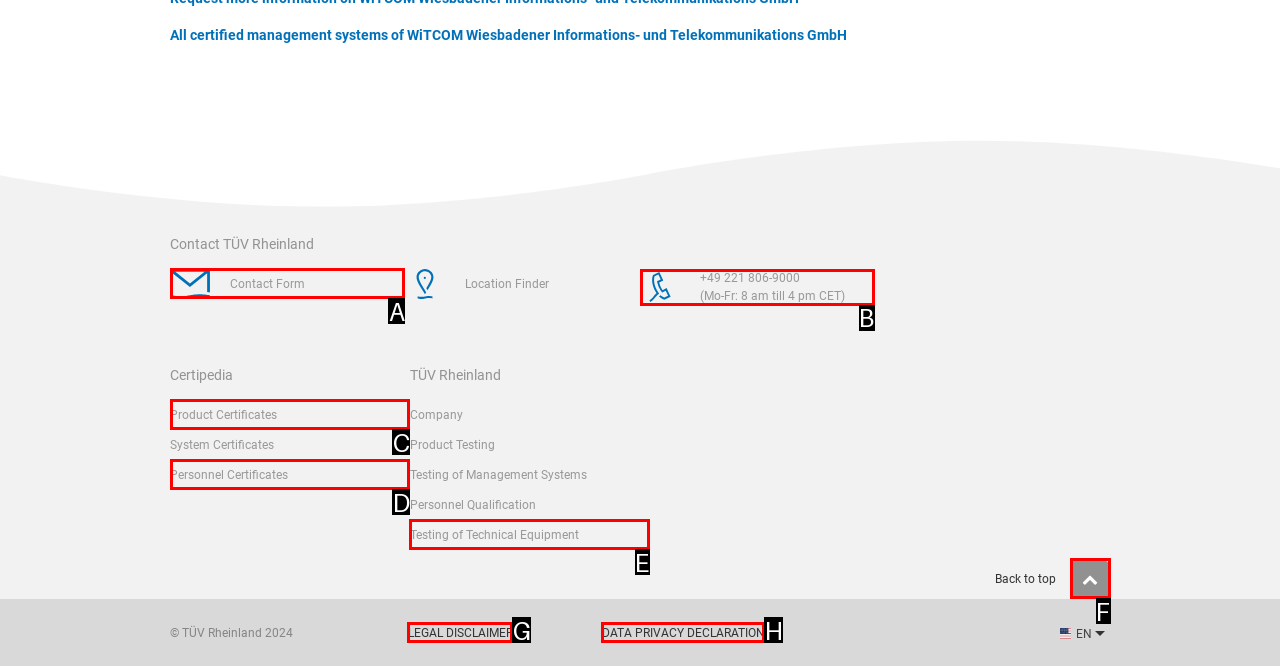Select the appropriate letter to fulfill the given instruction: Call +49 221 806-9000
Provide the letter of the correct option directly.

B